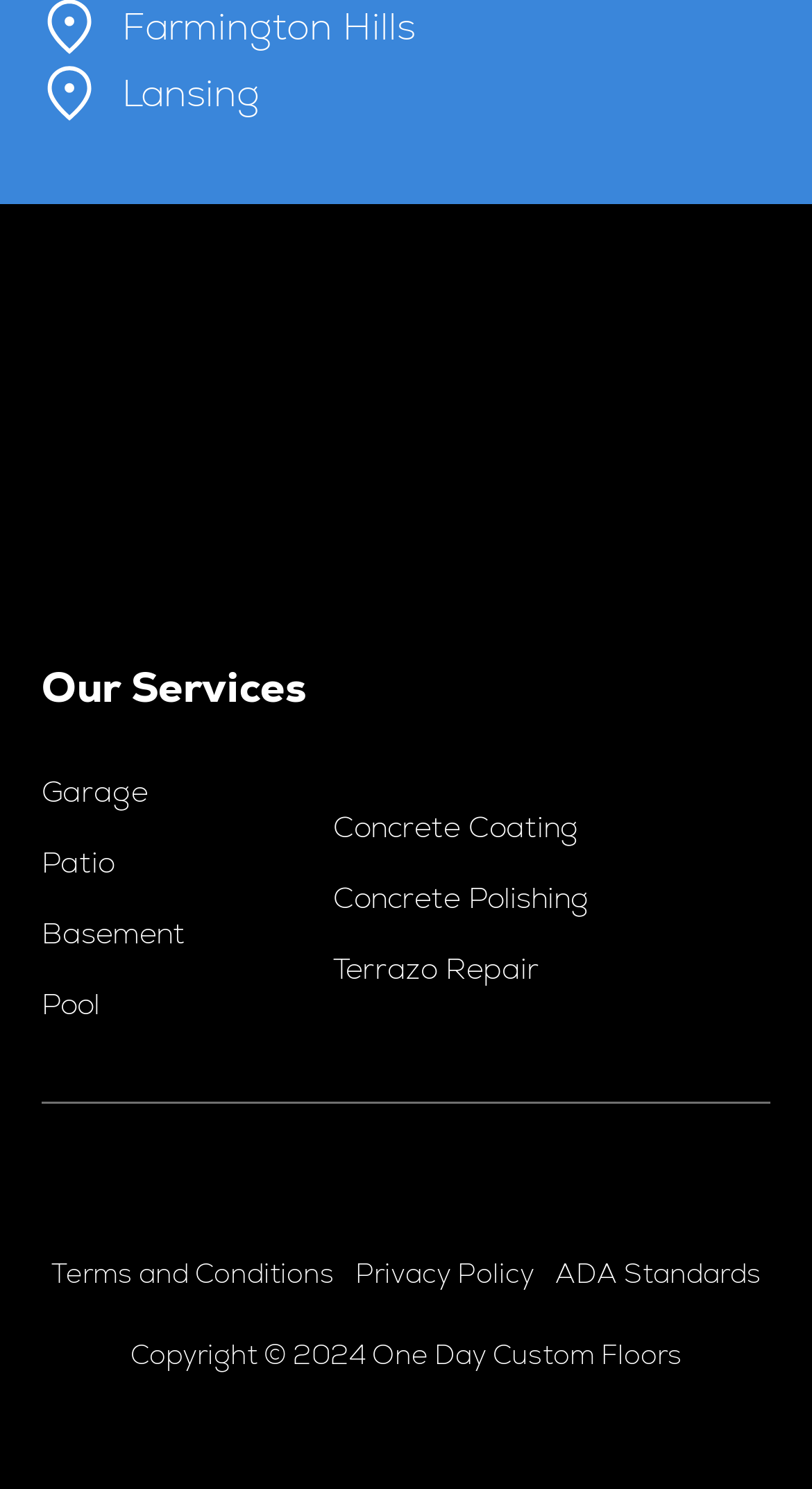Please determine the bounding box coordinates of the clickable area required to carry out the following instruction: "Read the 'Copyright' information". The coordinates must be four float numbers between 0 and 1, represented as [left, top, right, bottom].

[0.16, 0.898, 0.84, 0.922]